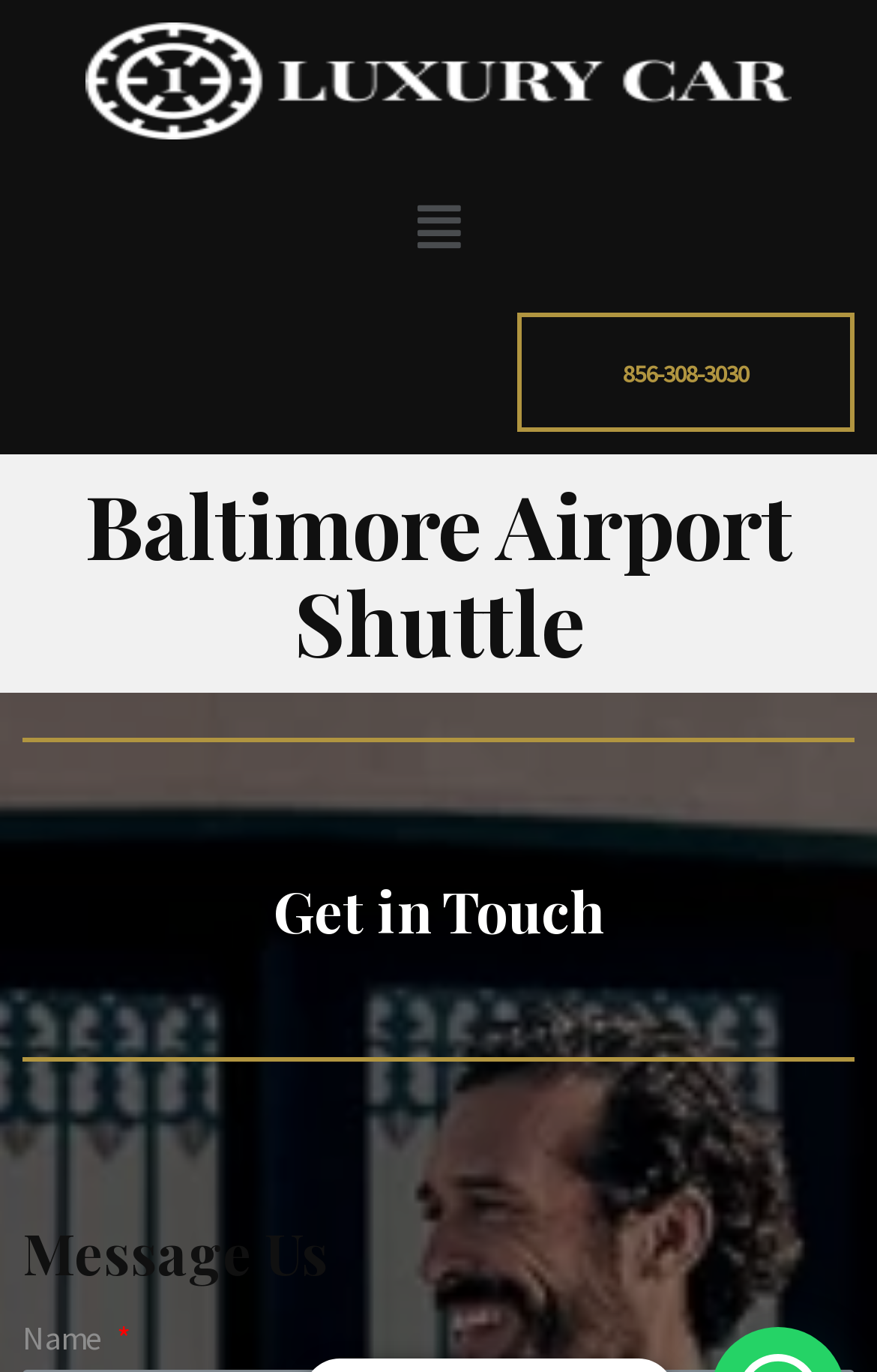What is the main title displayed on this webpage?

Baltimore Airport Shuttle